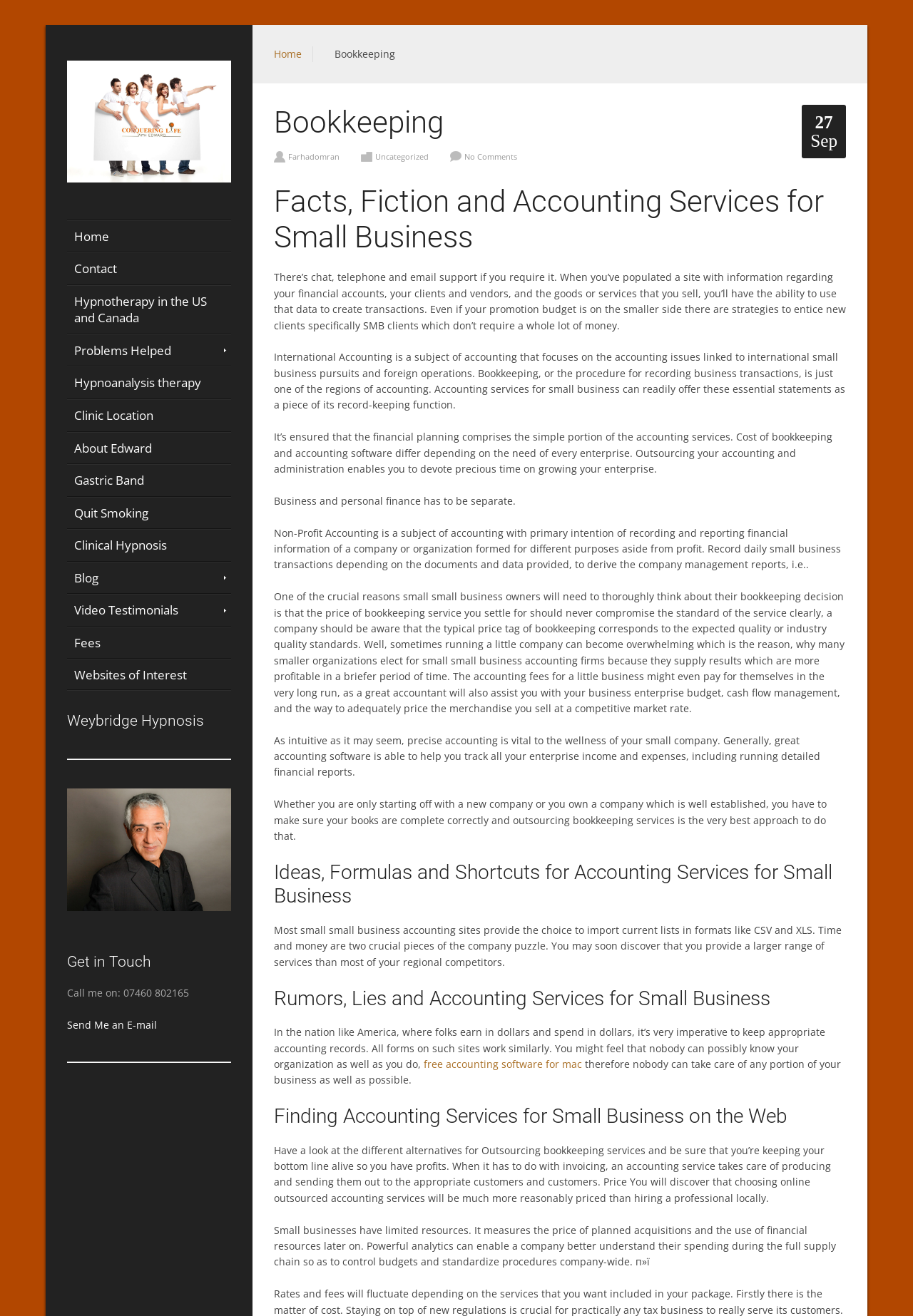Utilize the details in the image to thoroughly answer the following question: How many links are there in the navigation menu?

The navigation menu is located at the top of the webpage and contains links to various pages, including 'Home', 'Contact', 'Hypnotherapy in the US and Canada', and others. Counting these links, there are a total of 15 links in the navigation menu.